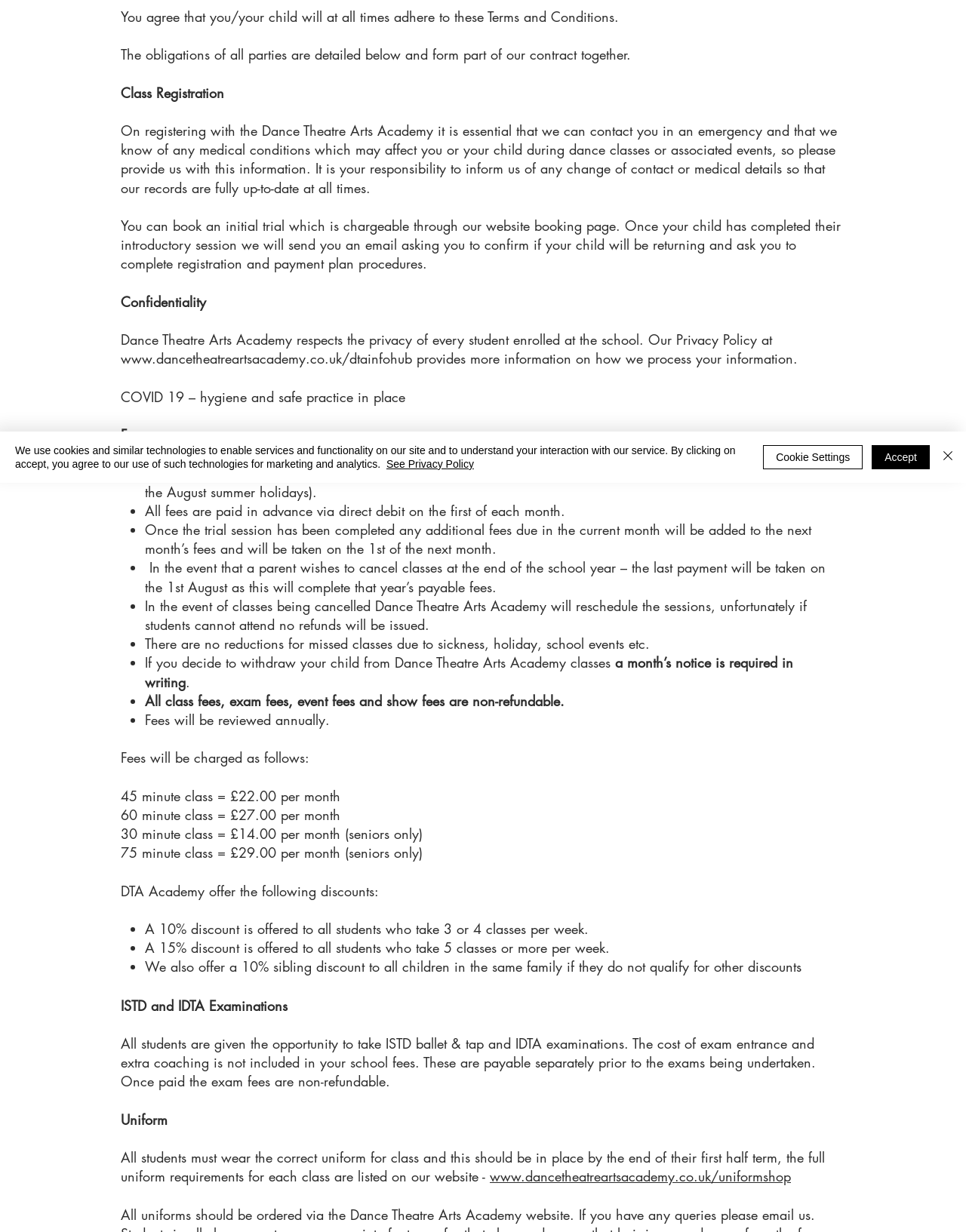Using the webpage screenshot, locate the HTML element that fits the following description and provide its bounding box: "Cookie Settings".

[0.79, 0.361, 0.893, 0.381]